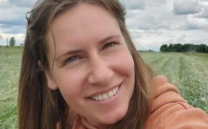Please give a one-word or short phrase response to the following question: 
What is the setting of the image?

Rural